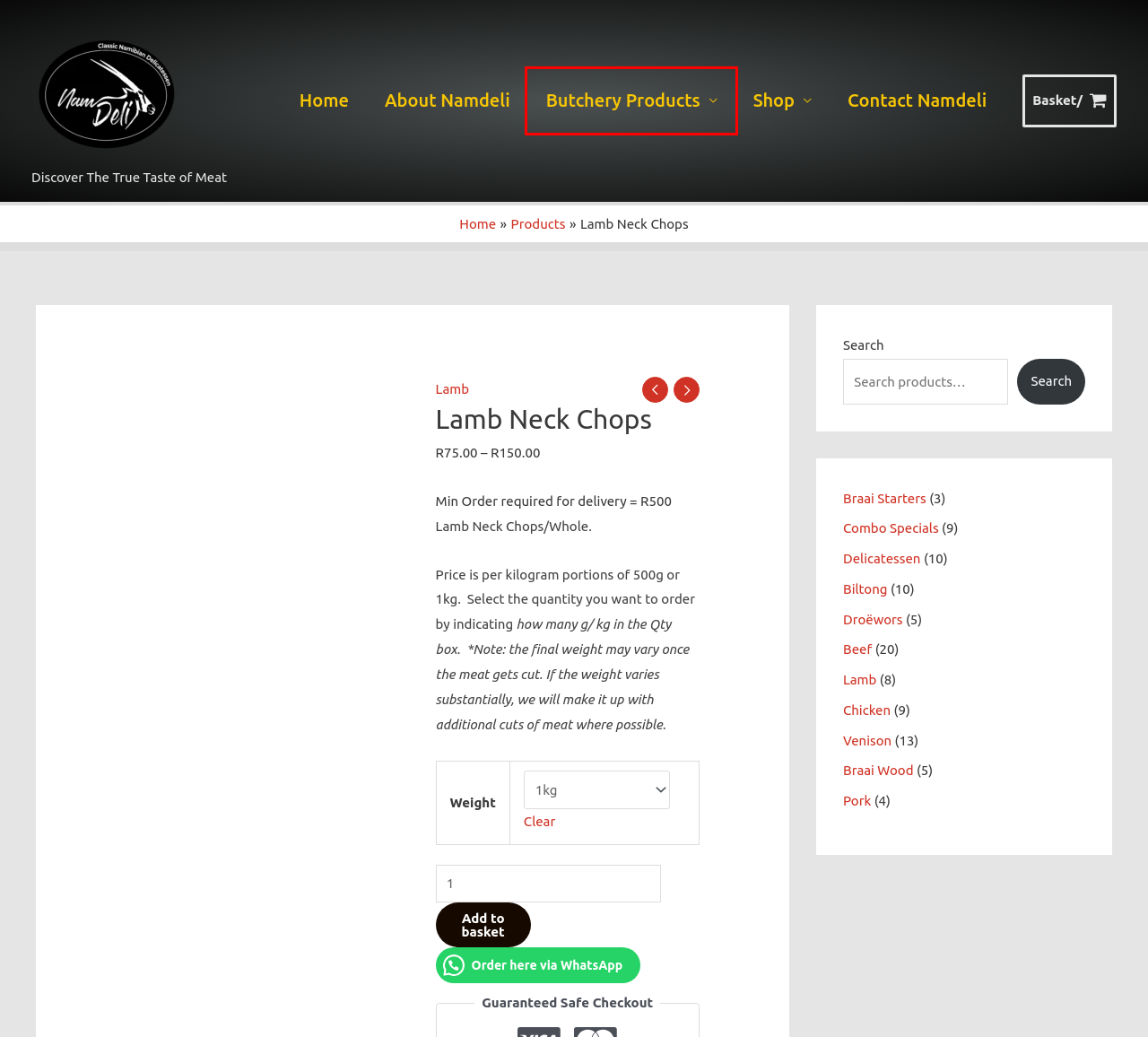You have a screenshot of a webpage with a red bounding box around an element. Choose the best matching webpage description that would appear after clicking the highlighted element. Here are the candidates:
A. Butchery Stikland Bellville | Classic Namdeli | 064 698 6240
B. Chicken | Classic Namibian Delicatessen
C. Quality Beef Droëwors | Namdeli| Call +27716715556
D. Braai Wood | Classic Namibian Delicatessen
E. Classic Namibian Delicatessen | Butchery | 064 698 6240
F. Combo Specials | Classic Namibian Delicatessen
G. Venison | Classic Namibian Delicatessen
H. Beef | Classic Namibian Delicatessen

A